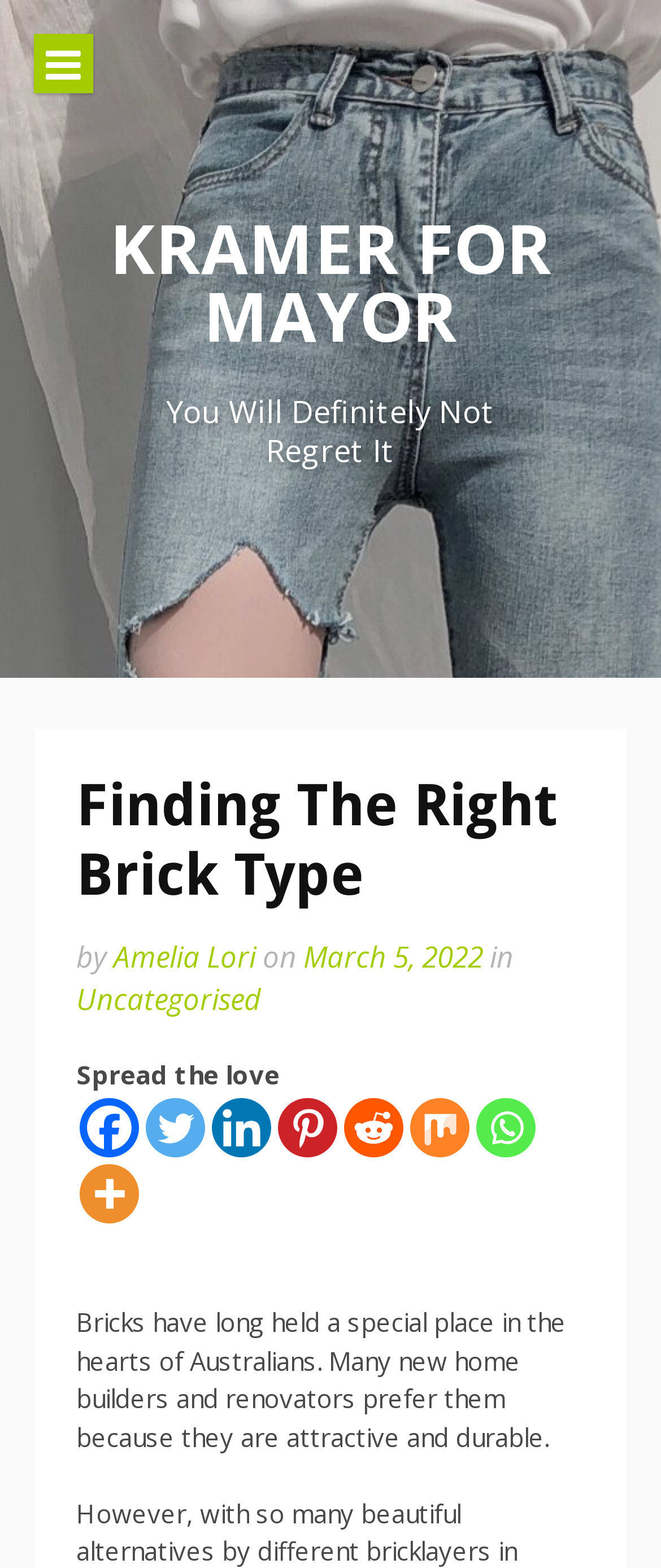Determine the webpage's heading and output its text content.

Finding The Right Brick Type